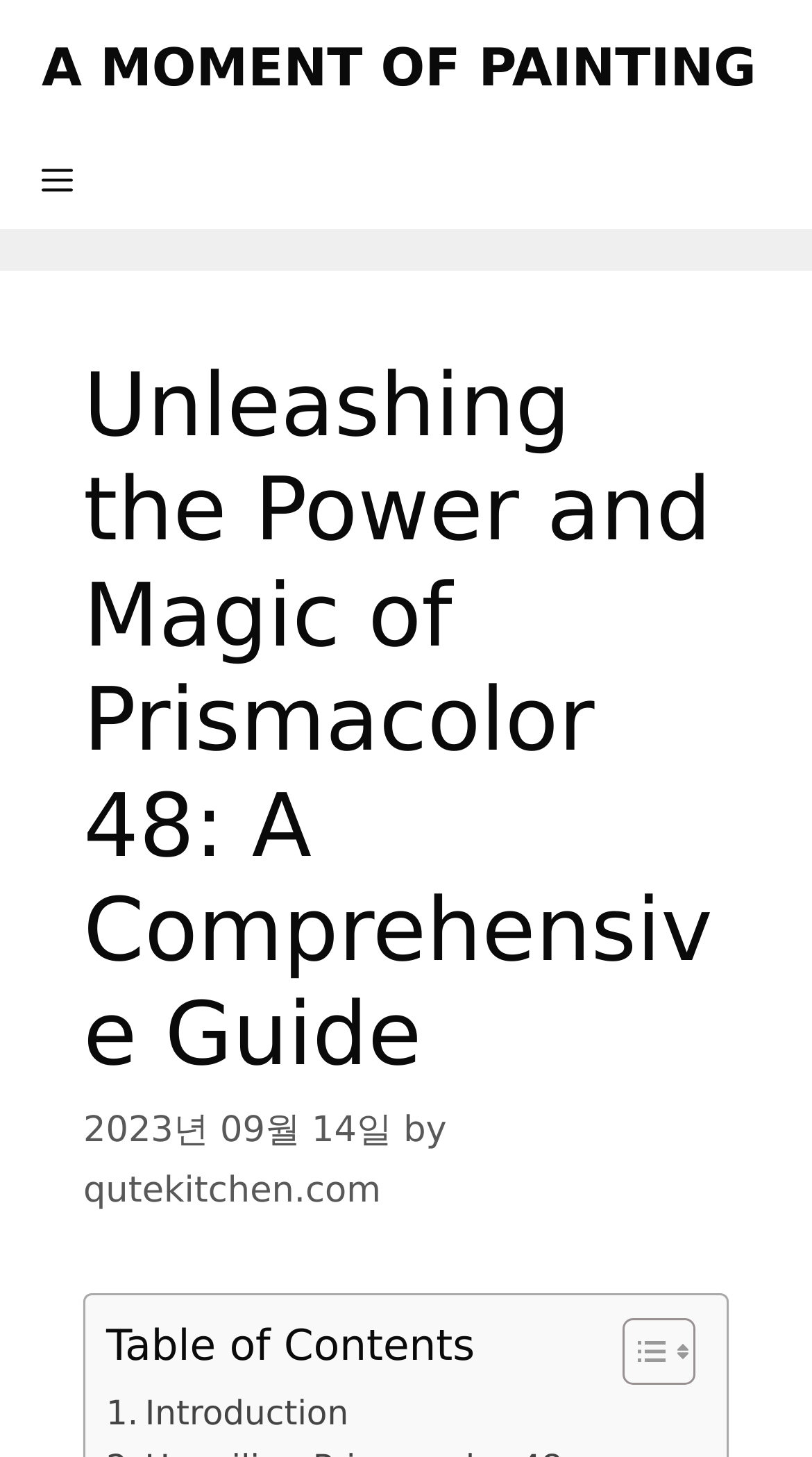Give the bounding box coordinates for this UI element: "Toggle". The coordinates should be four float numbers between 0 and 1, arranged as [left, top, right, bottom].

[0.728, 0.904, 0.844, 0.952]